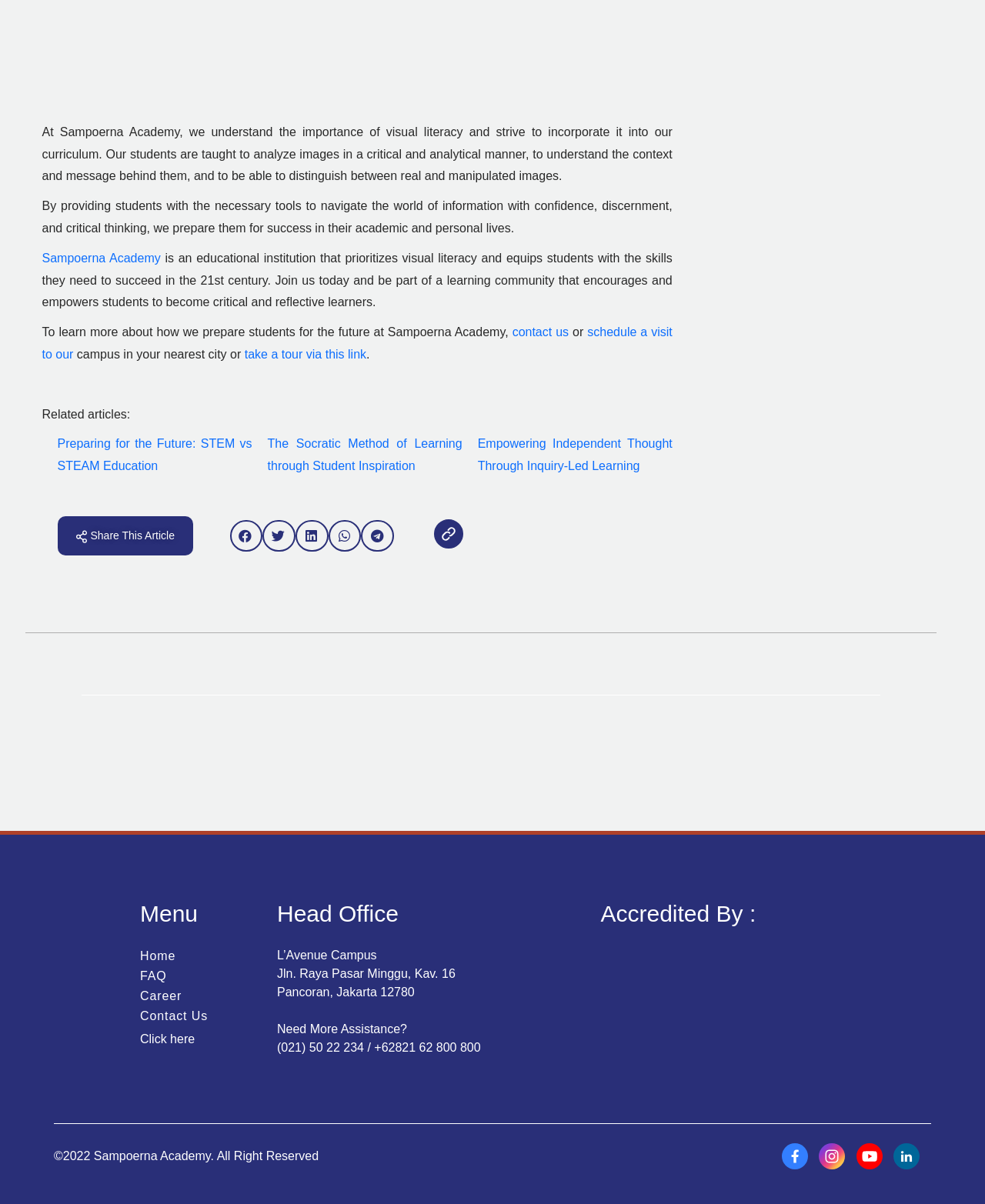Please specify the bounding box coordinates of the clickable region to carry out the following instruction: "Share this article on facebook". The coordinates should be four float numbers between 0 and 1, in the format [left, top, right, bottom].

[0.233, 0.432, 0.267, 0.458]